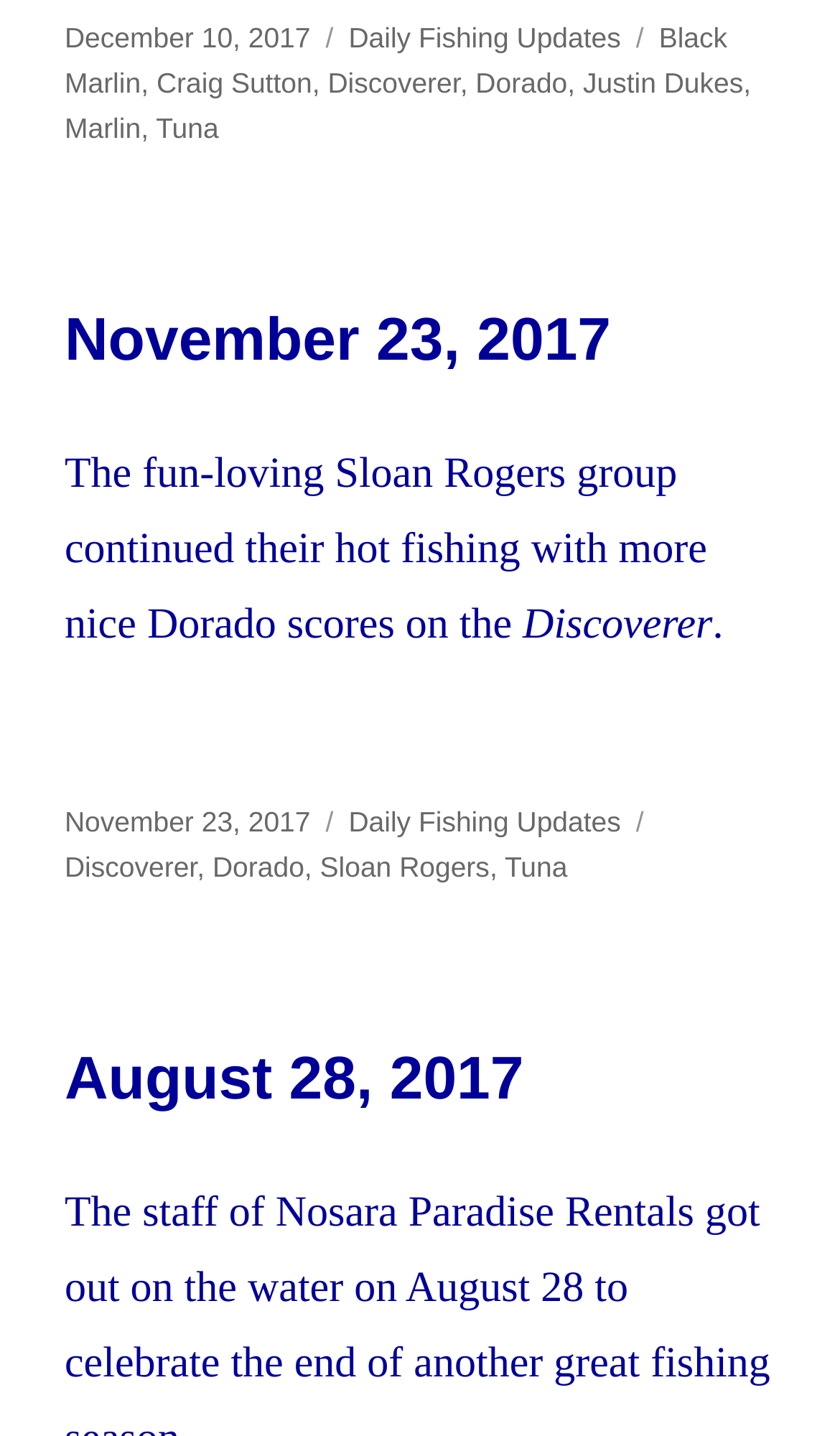Select the bounding box coordinates of the element I need to click to carry out the following instruction: "Click on the 'Sloan Rogers' tag".

[0.381, 0.593, 0.583, 0.615]